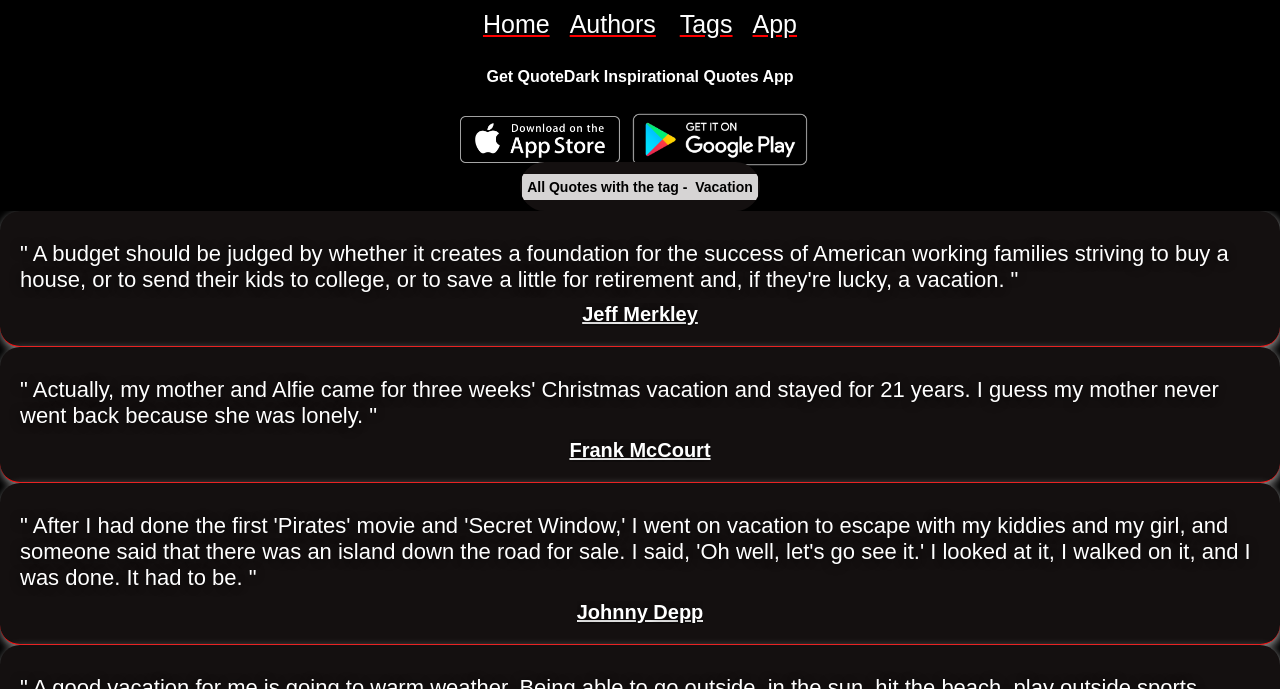Please provide a one-word or phrase answer to the question: 
Who said 'Actually, my mother and Alfie came for three weeks’ Christmas vacation and stayed for 21 years.'?

Frank McCourt